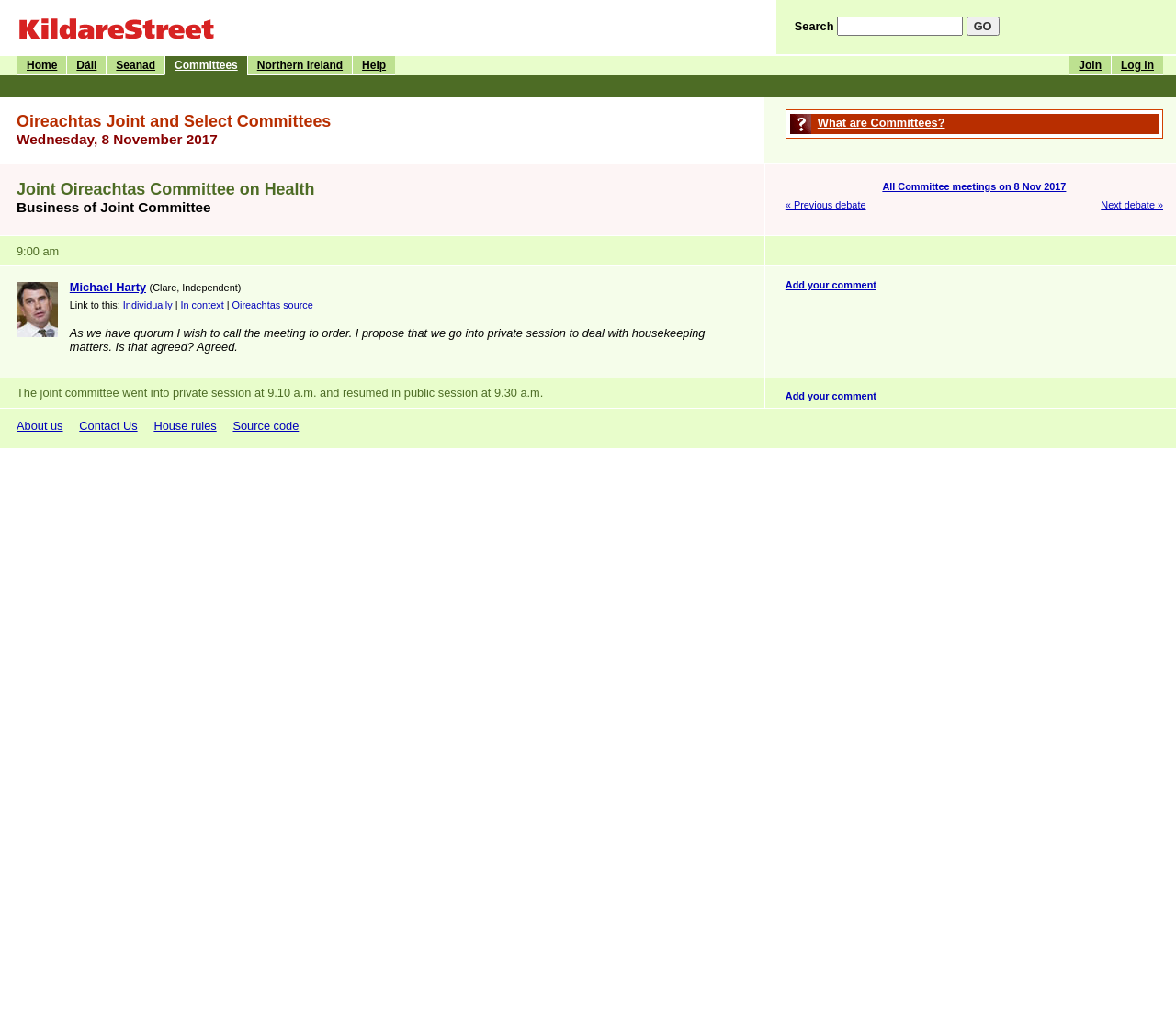What is the time of the committee meeting?
Using the visual information from the image, give a one-word or short-phrase answer.

9:00 am